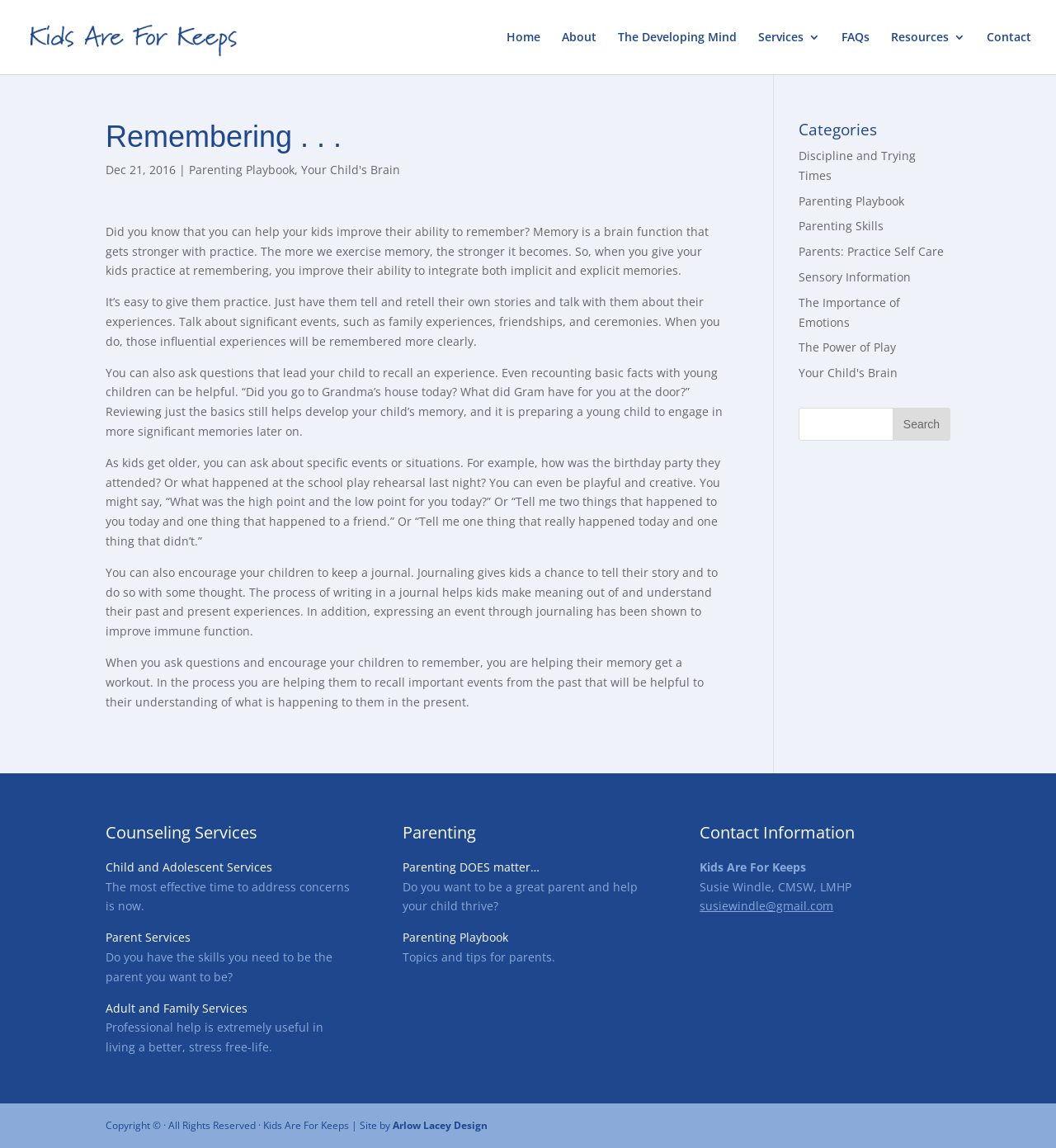Please determine the bounding box coordinates of the element to click in order to execute the following instruction: "Learn about 'Child and Adolescent Services'". The coordinates should be four float numbers between 0 and 1, specified as [left, top, right, bottom].

[0.1, 0.748, 0.258, 0.762]